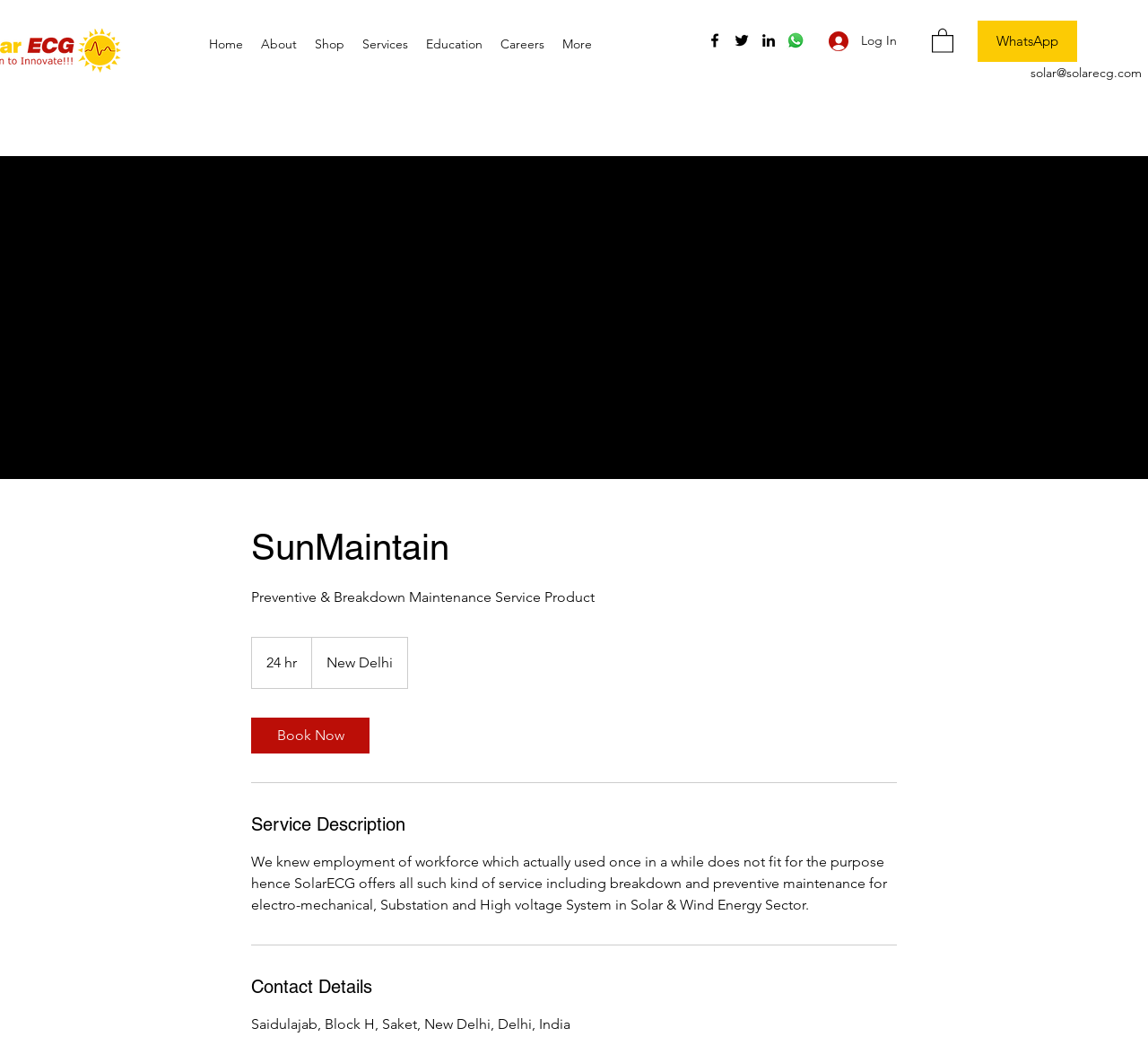Please determine the bounding box coordinates of the element's region to click for the following instruction: "Click on the Book Now link".

[0.219, 0.681, 0.322, 0.715]